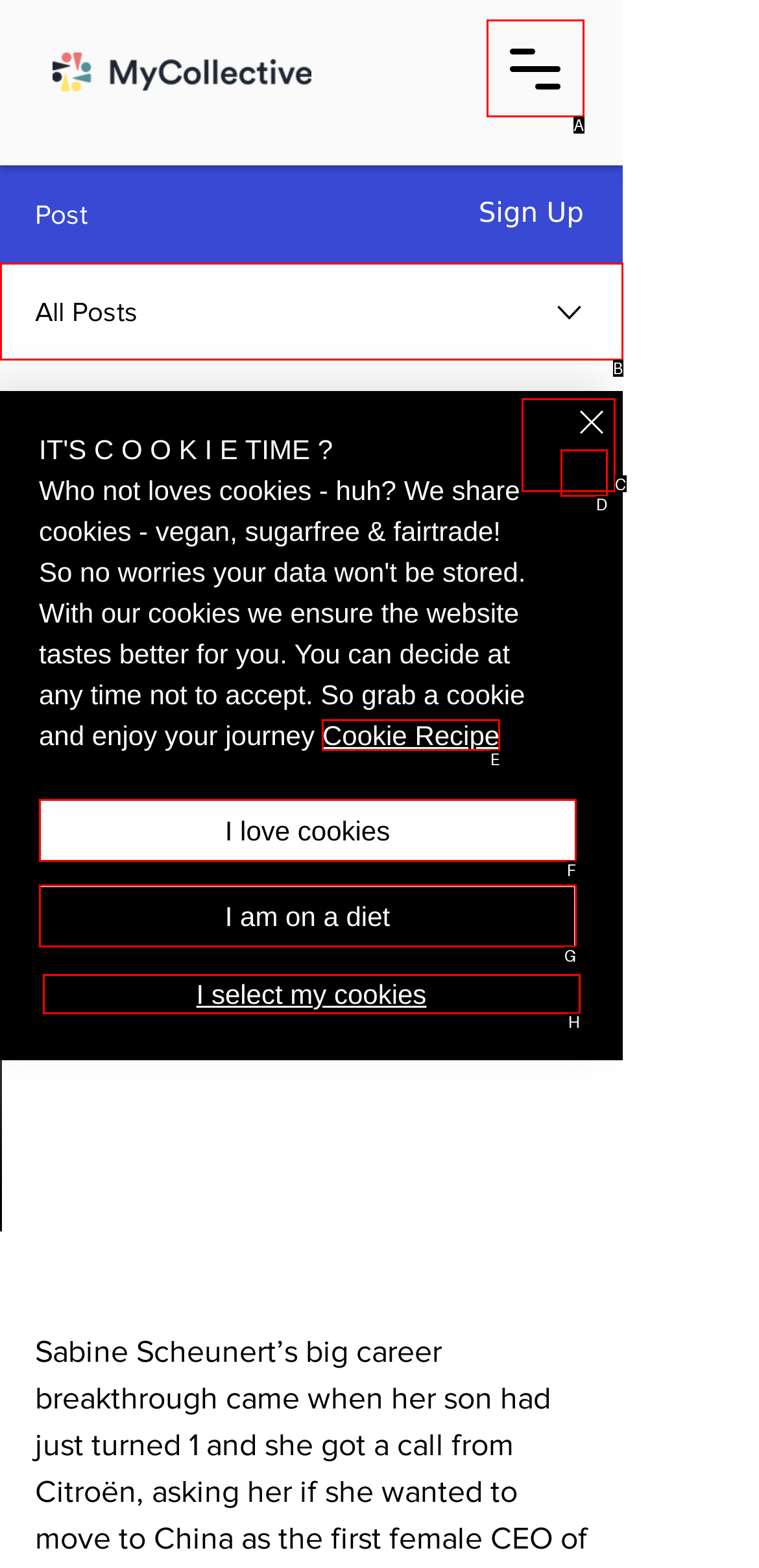Pick the option that best fits the description: aria-label="Open navigation menu". Reply with the letter of the matching option directly.

A